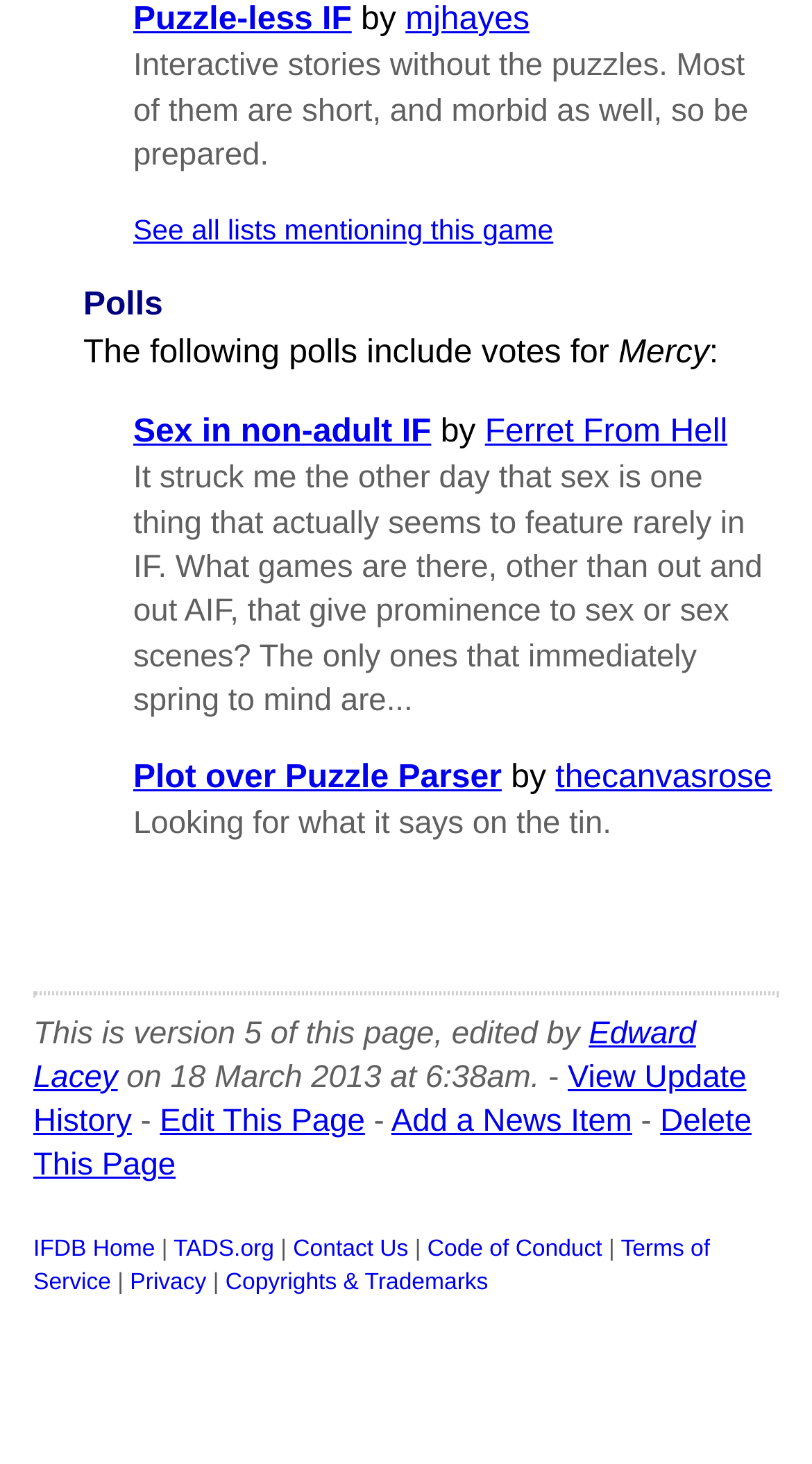Identify the coordinates of the bounding box for the element that must be clicked to accomplish the instruction: "See all lists mentioning this game".

[0.164, 0.147, 0.681, 0.168]